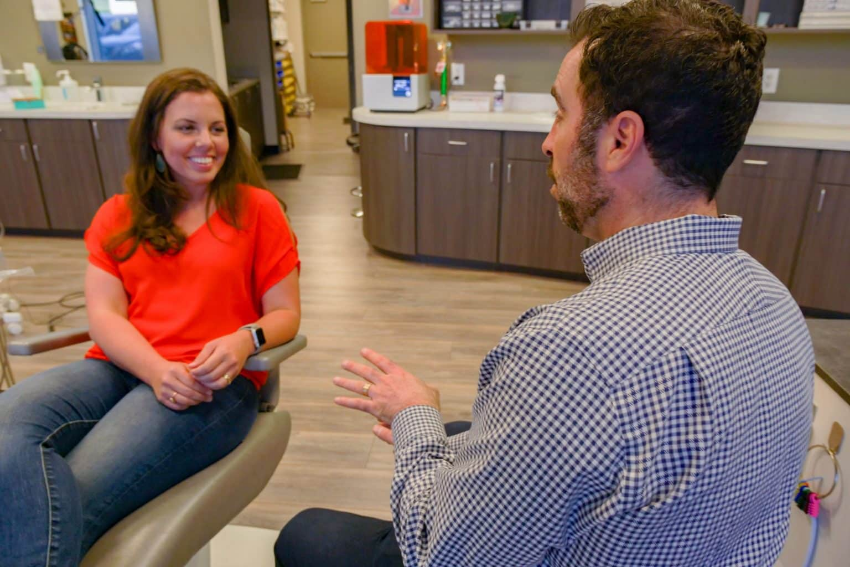Answer in one word or a short phrase: 
What is visible in the background?

Dental equipment and supplies